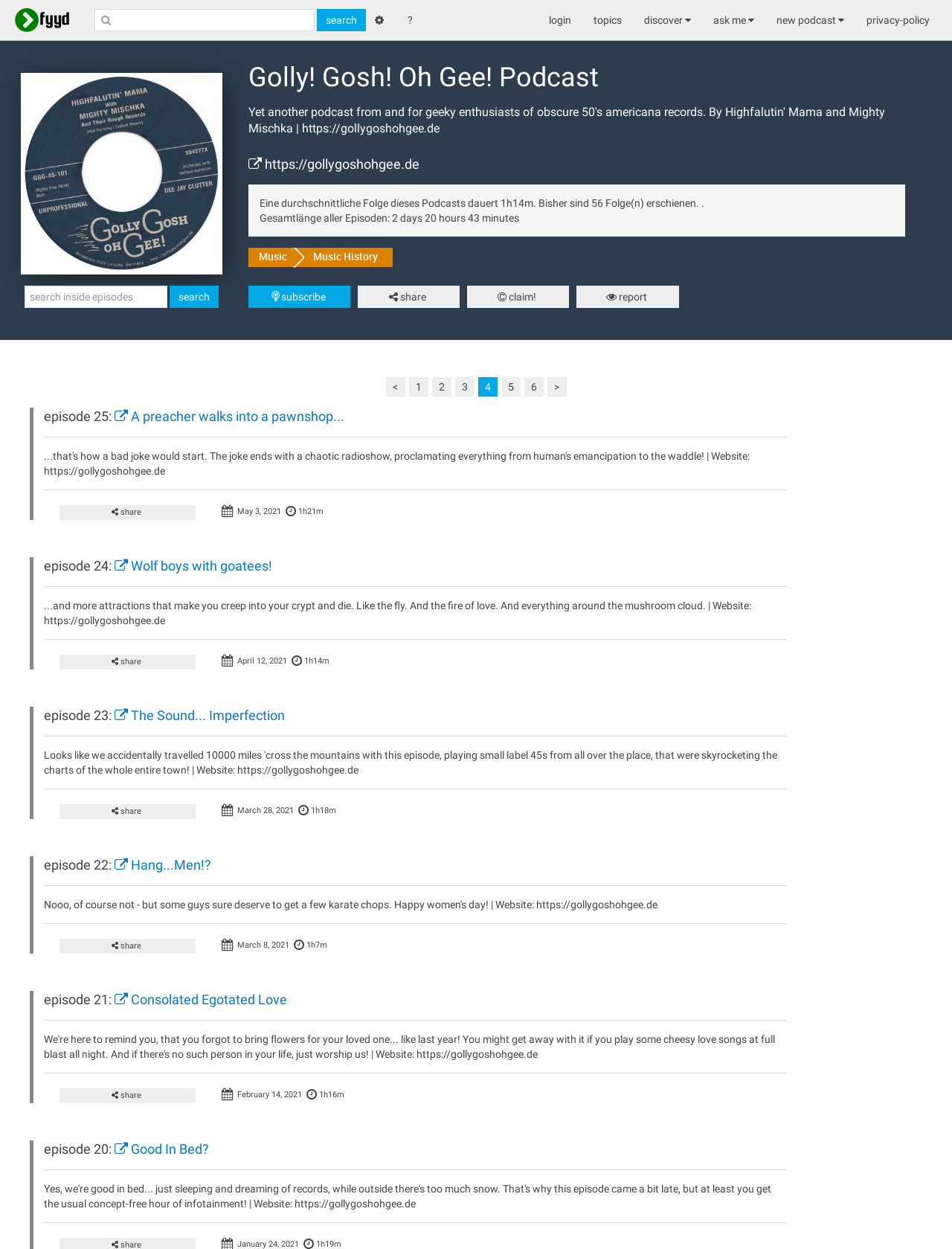Please give the bounding box coordinates of the area that should be clicked to fulfill the following instruction: "share episode 25". The coordinates should be in the format of four float numbers from 0 to 1, i.e., [left, top, right, bottom].

[0.062, 0.404, 0.205, 0.416]